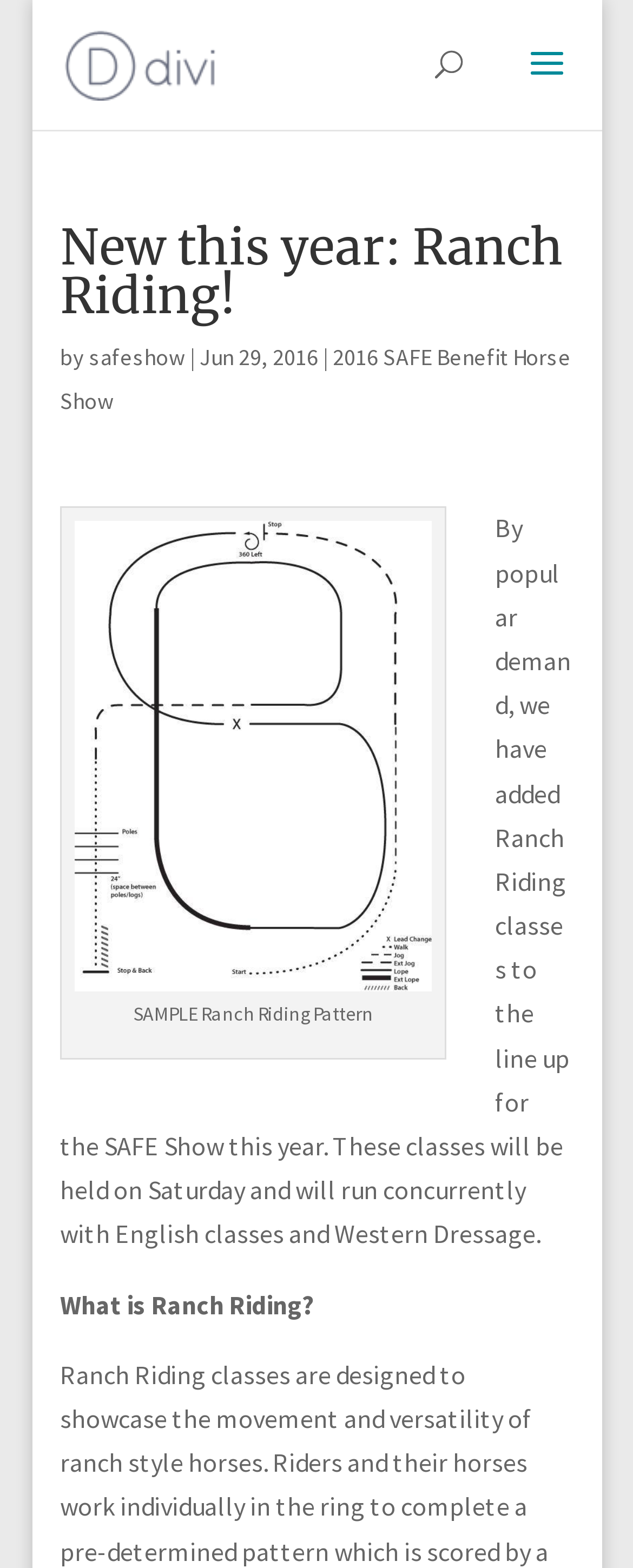Generate the text content of the main headline of the webpage.

New this year: Ranch Riding!